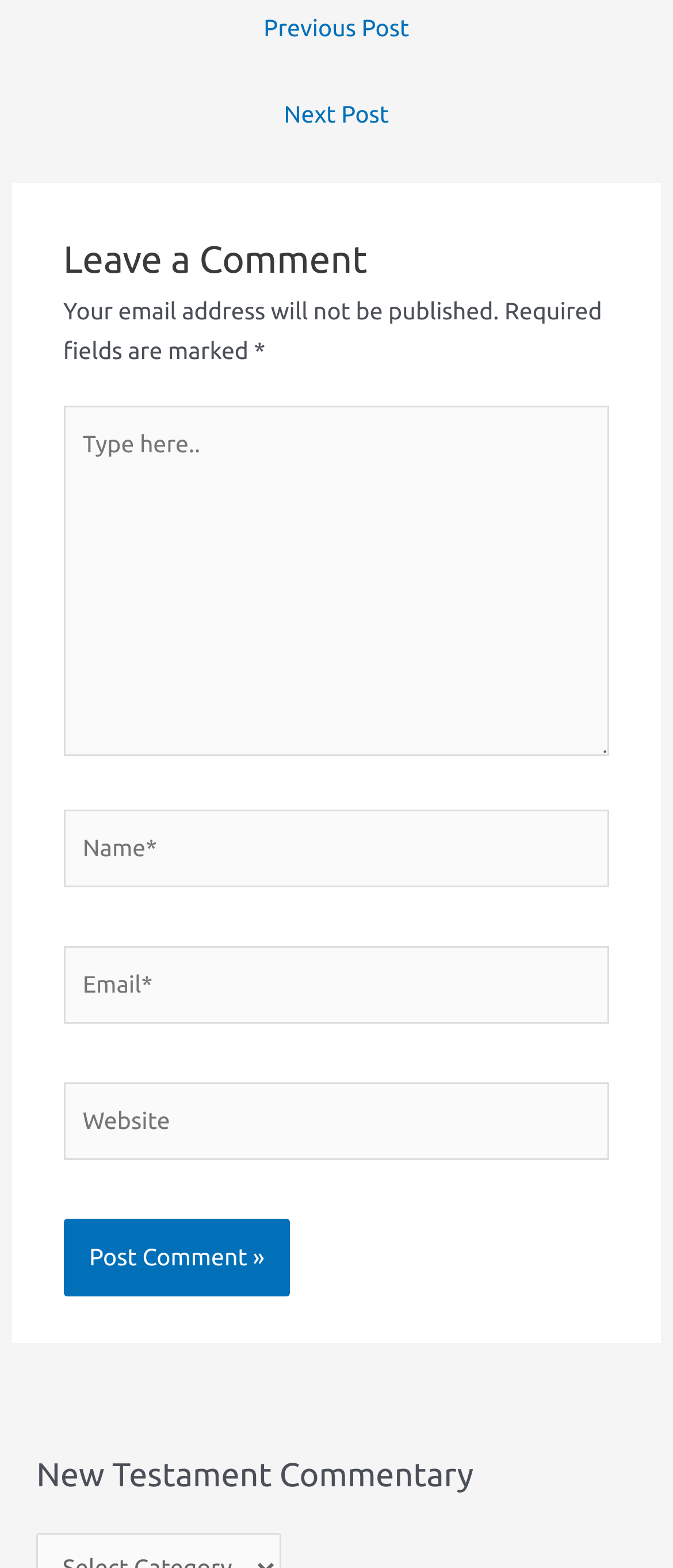Give a one-word or phrase response to the following question: How many fields are required in the form?

Three